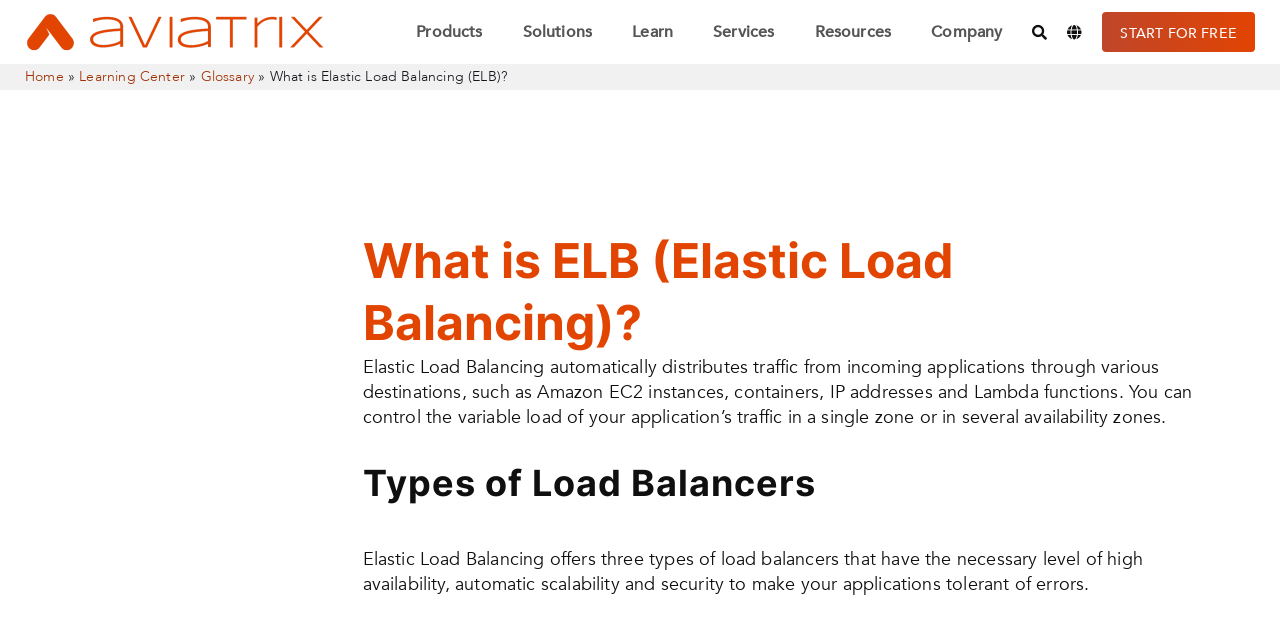What is the call-to-action button on the top right corner?
Please provide a single word or phrase as the answer based on the screenshot.

START FOR FREE